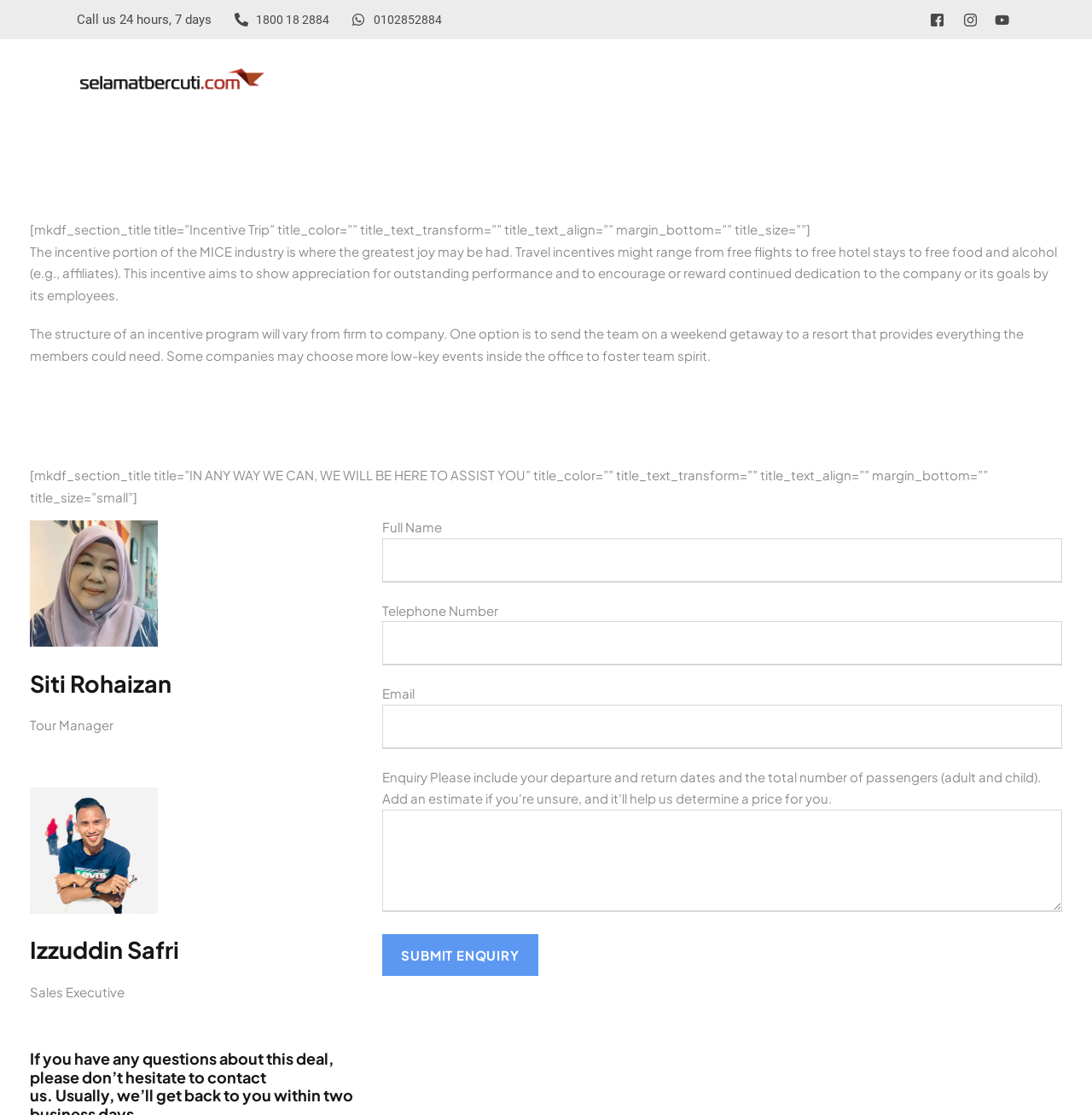Use the details in the image to answer the question thoroughly: 
What information is required to submit an enquiry?

The contact form on the webpage requires users to fill in their Full Name, Email, and Enquiry details, including departure and return dates and the total number of passengers, in order to submit an enquiry.